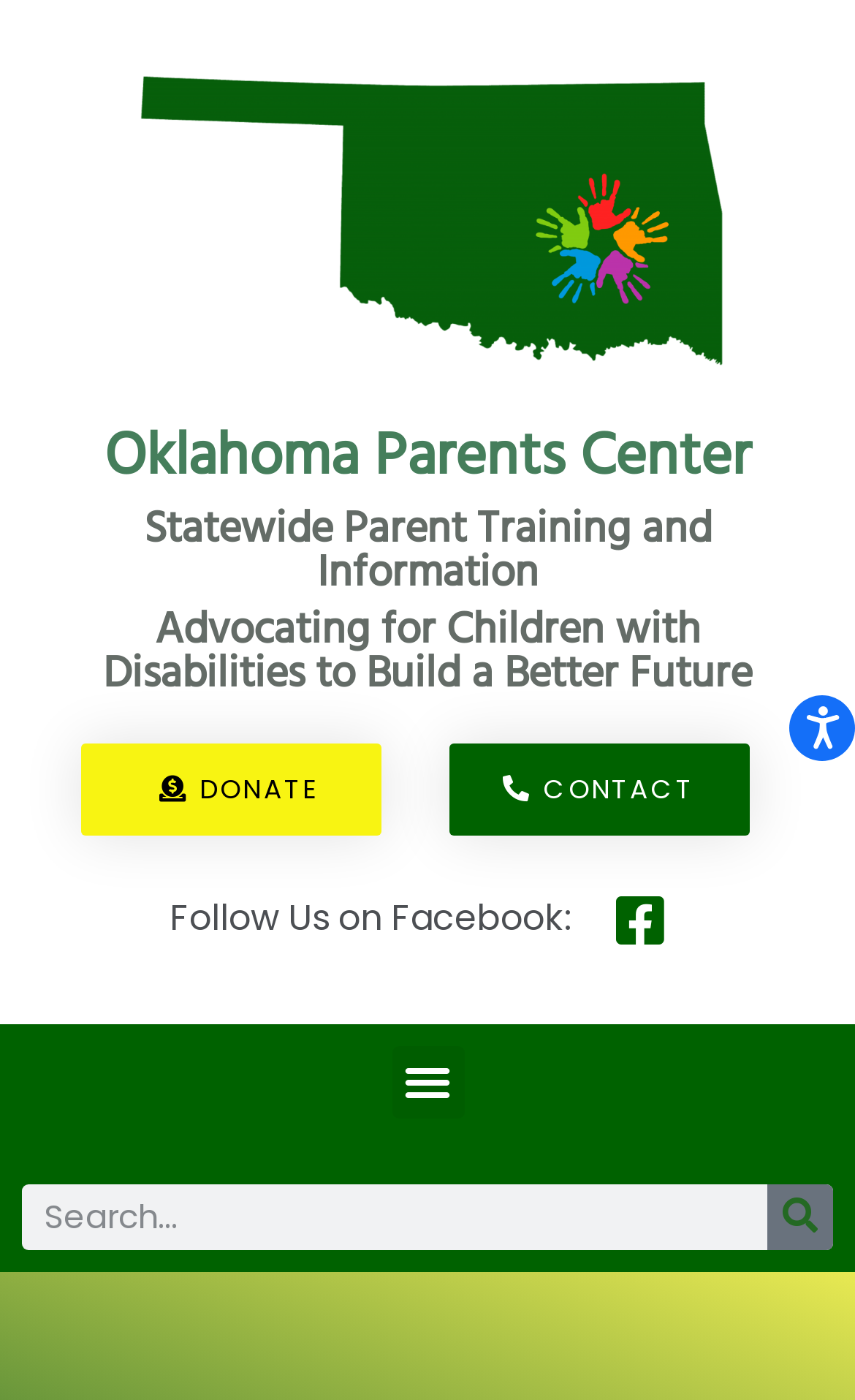Offer a meticulous description of the webpage's structure and content.

The webpage is titled "Donate Today! – Oklahoma Parents Center" and appears to be a non-profit organization's website. At the top left, there is a "Skip to Content" link, allowing users to bypass the navigation menu. On the top right, an "Open accessiBe" button is present, accompanied by an image, which provides accessibility options and help.

Below the top section, the Oklahoma Parents Center's logo and name are displayed as a link, followed by three headings that describe the organization's mission: "Statewide Parent Training and Information", "Advocating for Children with Disabilities to Build a Better Future", and an unnamed heading.

On the right side of the page, there are two prominent links: "DONATE" and "CONTACT". Further down, a "Follow Us on Facebook" text is displayed, accompanied by a Facebook link. A "Menu Toggle" button is located below, which can be expanded to reveal more options.

At the bottom of the page, a search bar is present, allowing users to search the website. The search bar consists of a search box and a "Search" button.